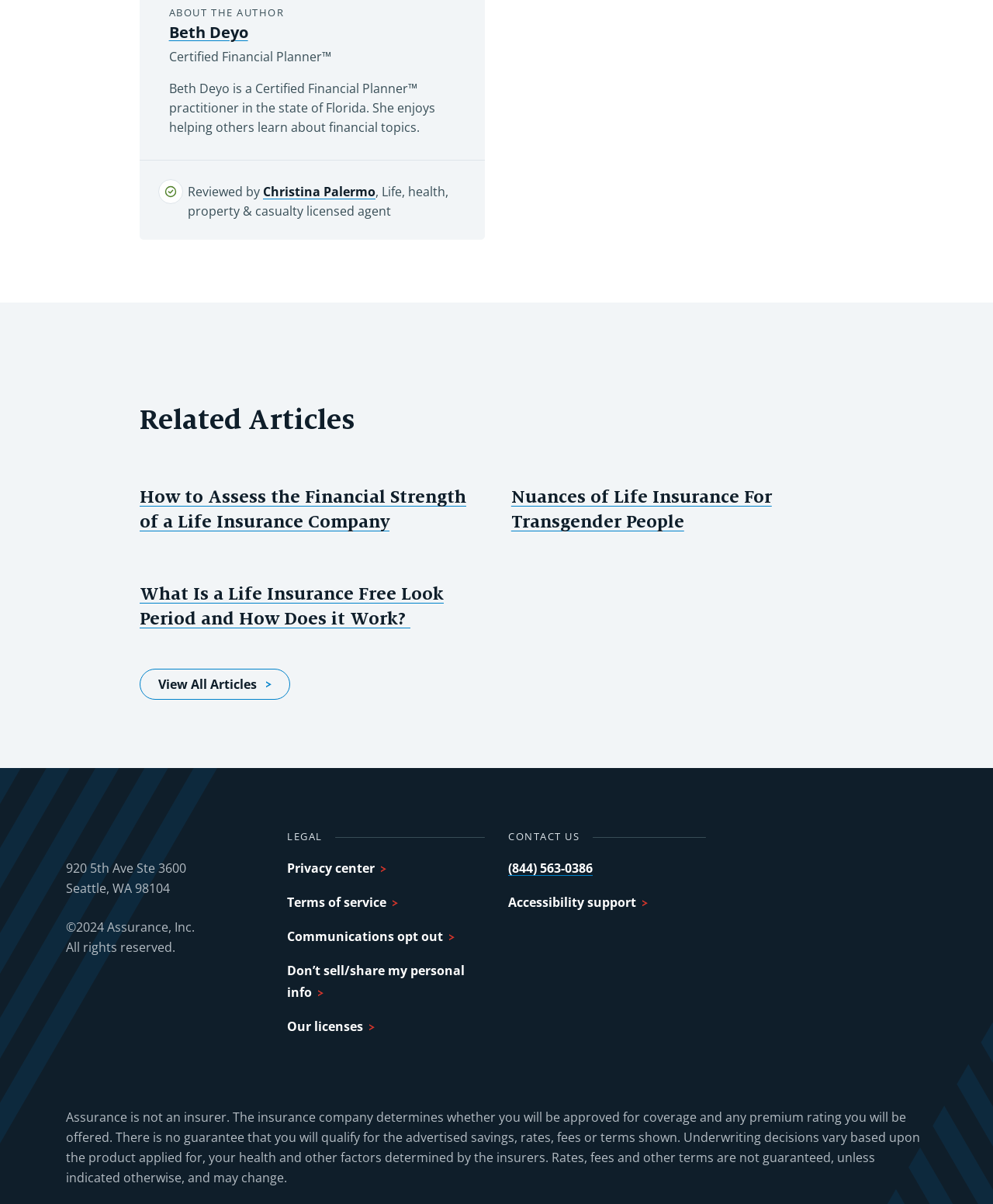Find the bounding box of the UI element described as follows: "View All Articles".

[0.141, 0.576, 0.292, 0.602]